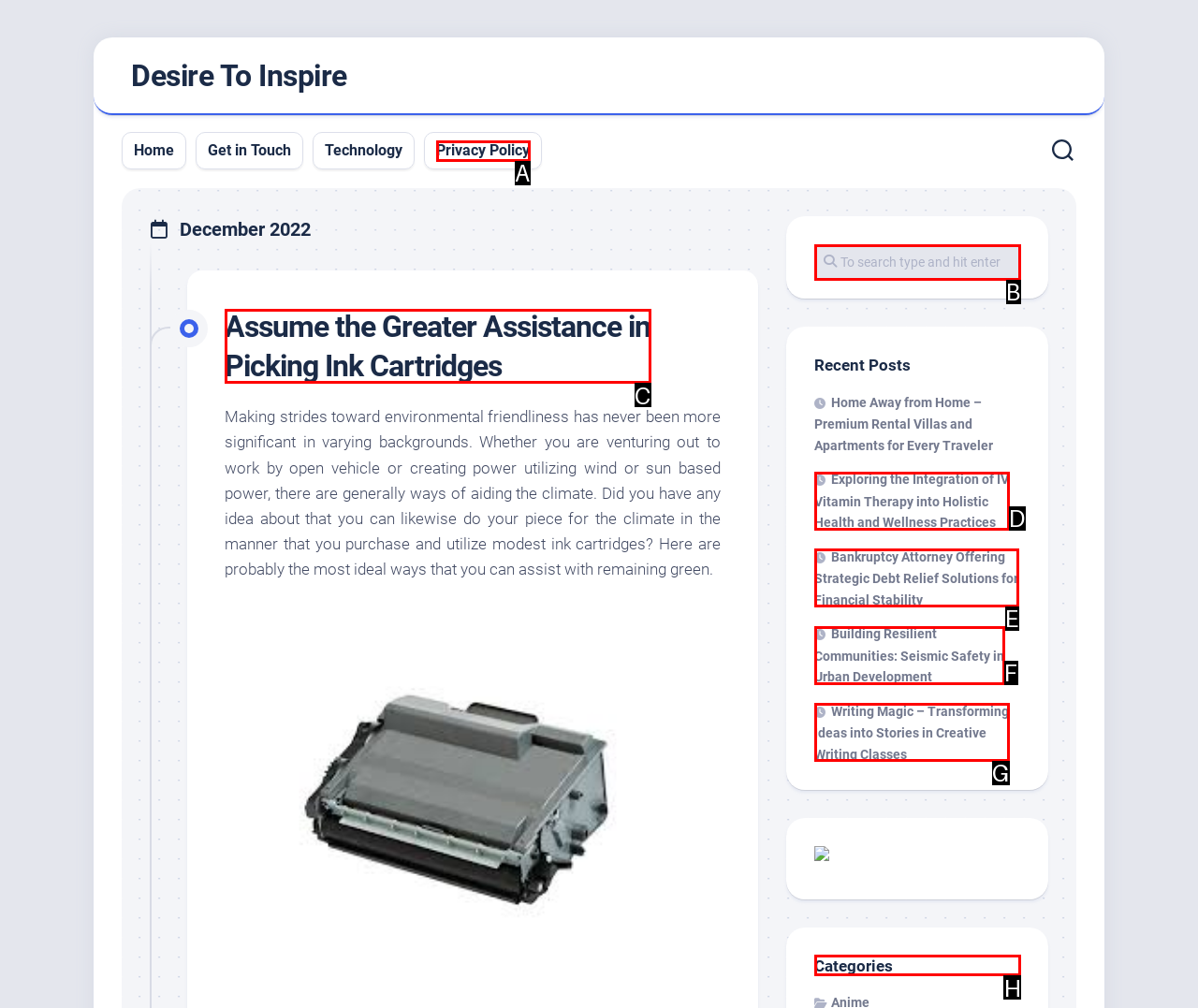Which lettered option should be clicked to perform the following task: view categories
Respond with the letter of the appropriate option.

H